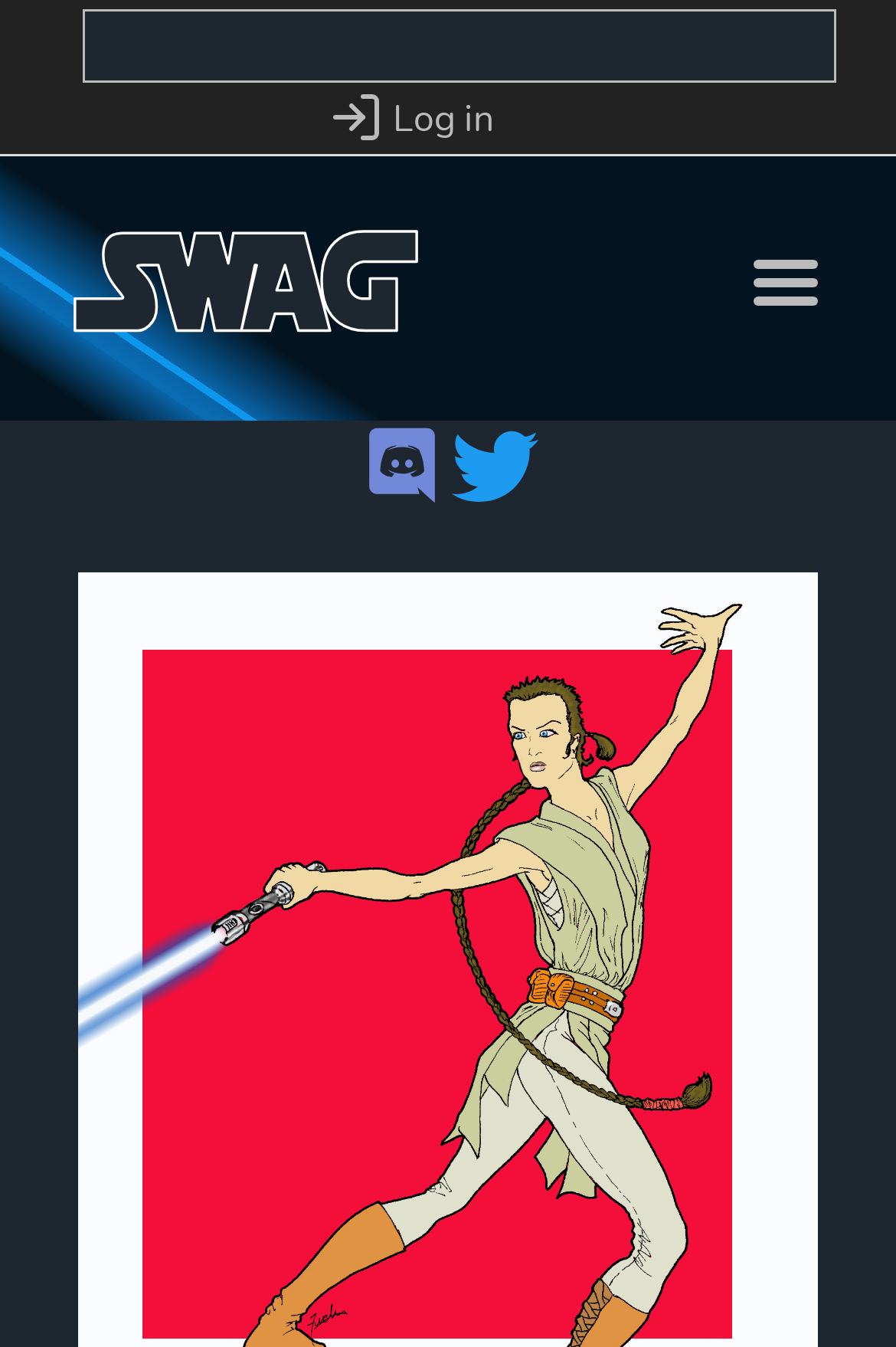Carefully observe the image and respond to the question with a detailed answer:
Is there a login option?

I found a 'link' element with the text 'Log in' under the 'navigation' element, which suggests that there is a login option.